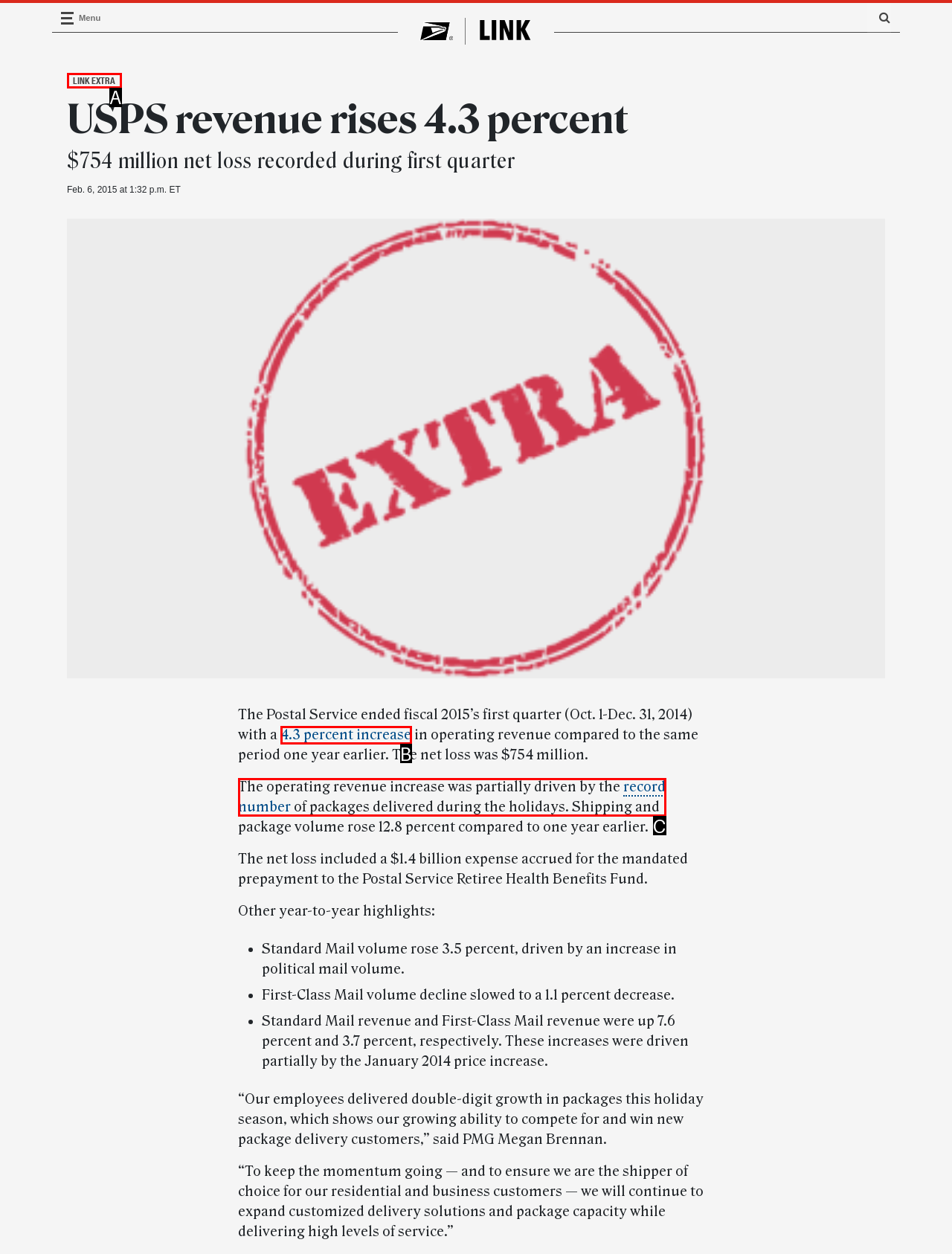Pinpoint the HTML element that fits the description: Link Extra
Answer by providing the letter of the correct option.

A